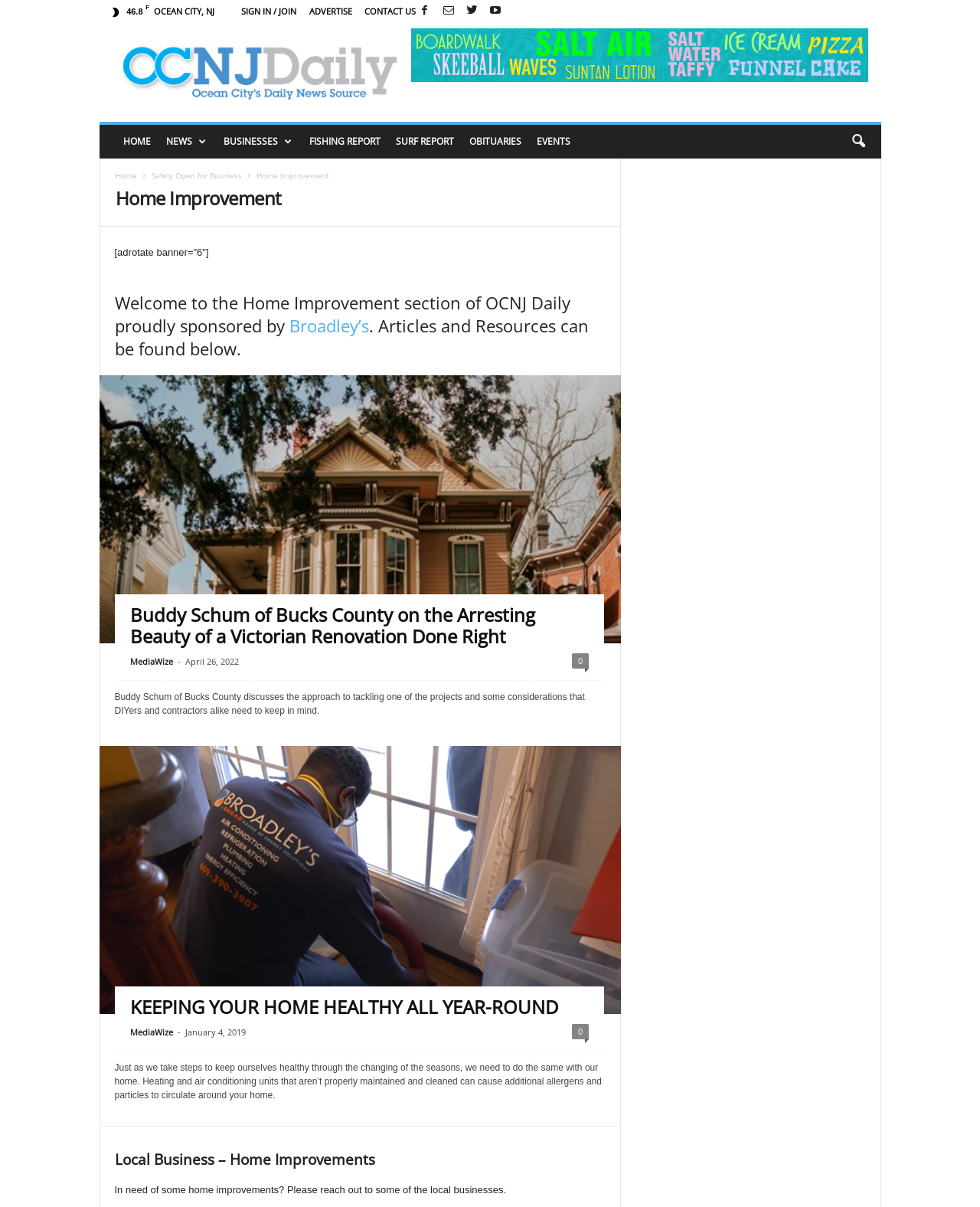Could you locate the bounding box coordinates for the section that should be clicked to accomplish this task: "Visit the 'HOME' page".

[0.118, 0.103, 0.161, 0.131]